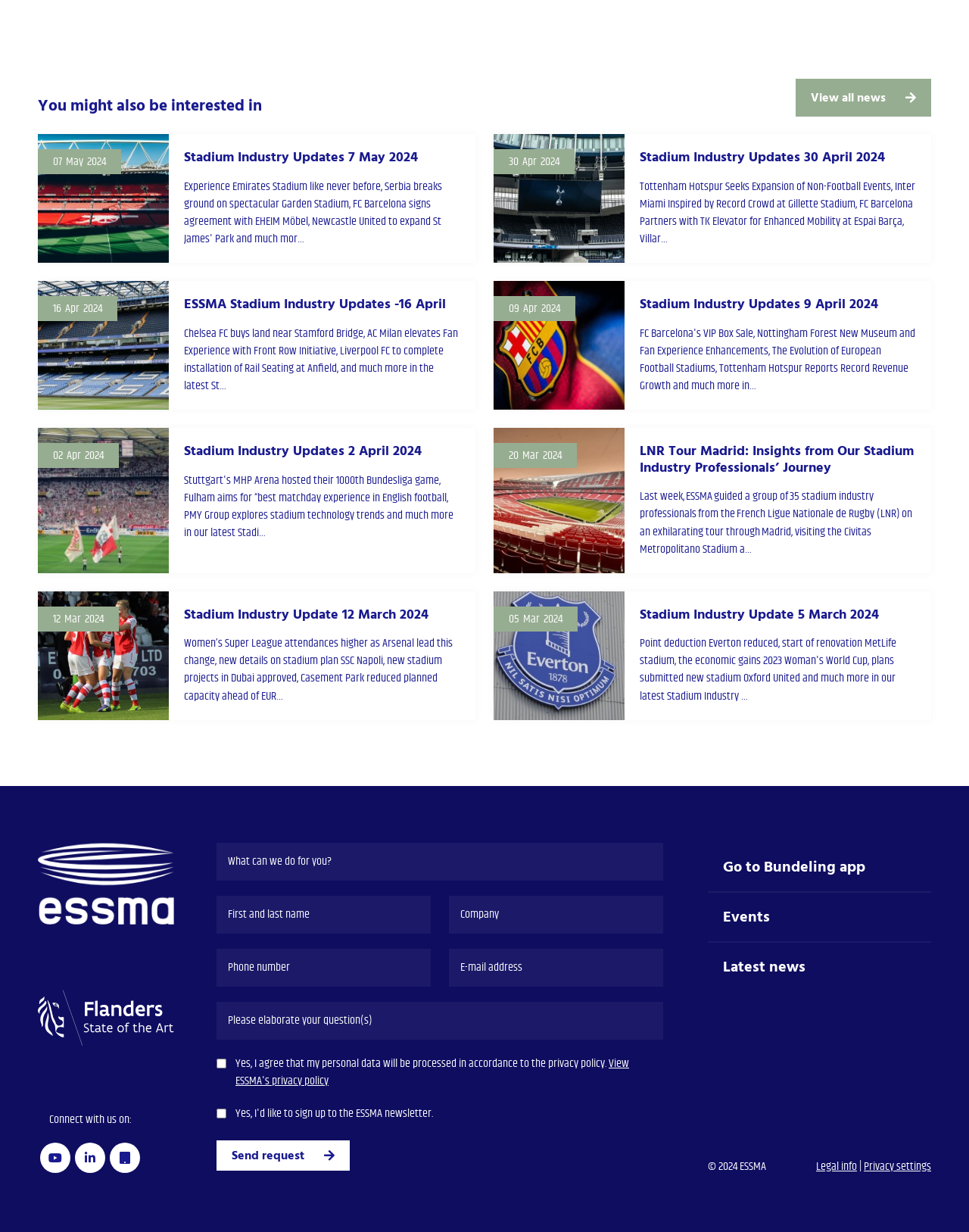Extract the bounding box coordinates for the UI element described by the text: "Privacy settings". The coordinates should be in the form of [left, top, right, bottom] with values between 0 and 1.

[0.891, 0.94, 0.961, 0.954]